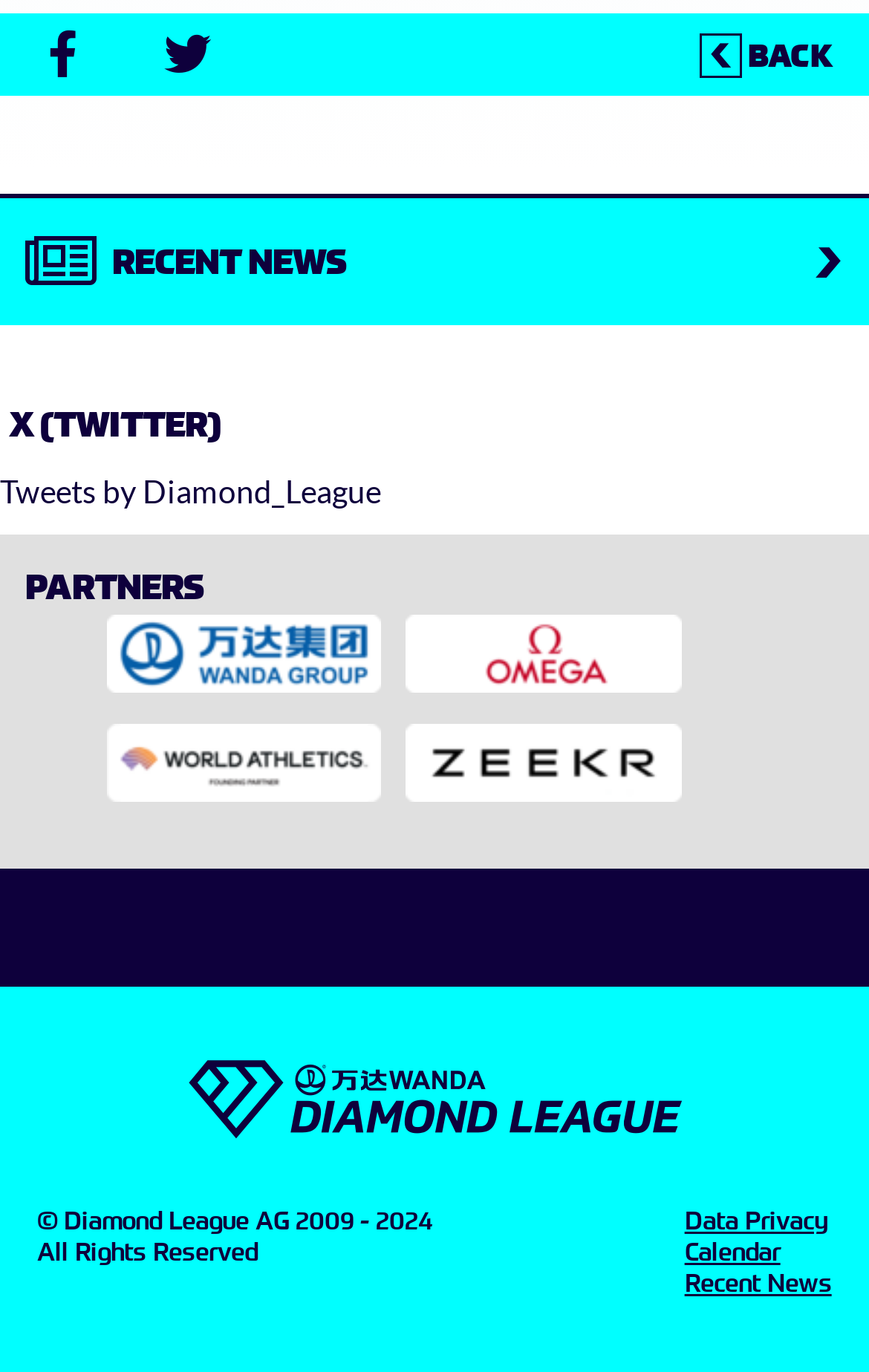Specify the bounding box coordinates of the element's region that should be clicked to achieve the following instruction: "Check tweets by Diamond_League". The bounding box coordinates consist of four float numbers between 0 and 1, in the format [left, top, right, bottom].

[0.0, 0.344, 0.438, 0.371]